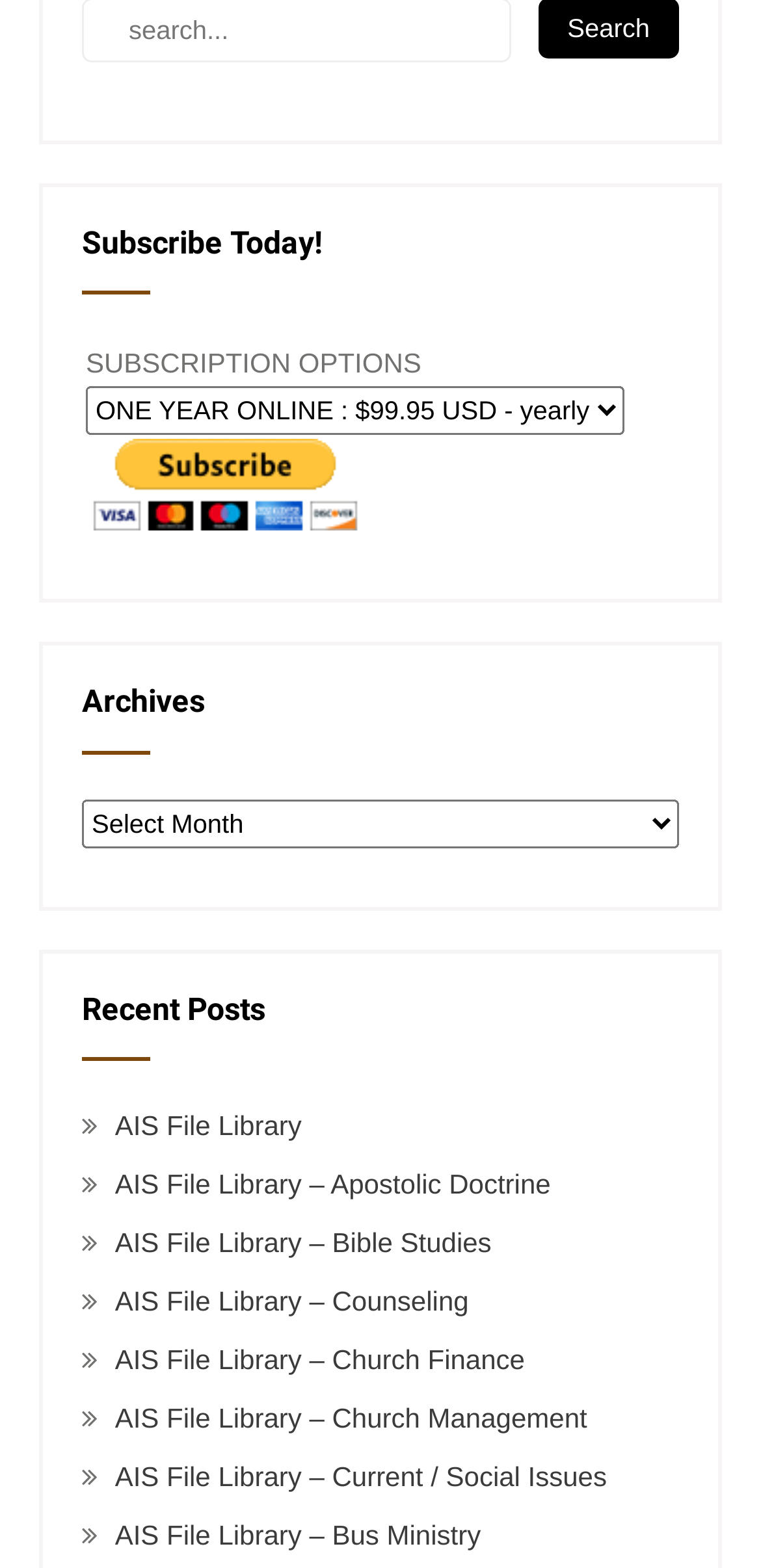Please determine the bounding box of the UI element that matches this description: AIS File Library. The coordinates should be given as (top-left x, top-left y, bottom-right x, bottom-right y), with all values between 0 and 1.

[0.151, 0.708, 0.396, 0.728]